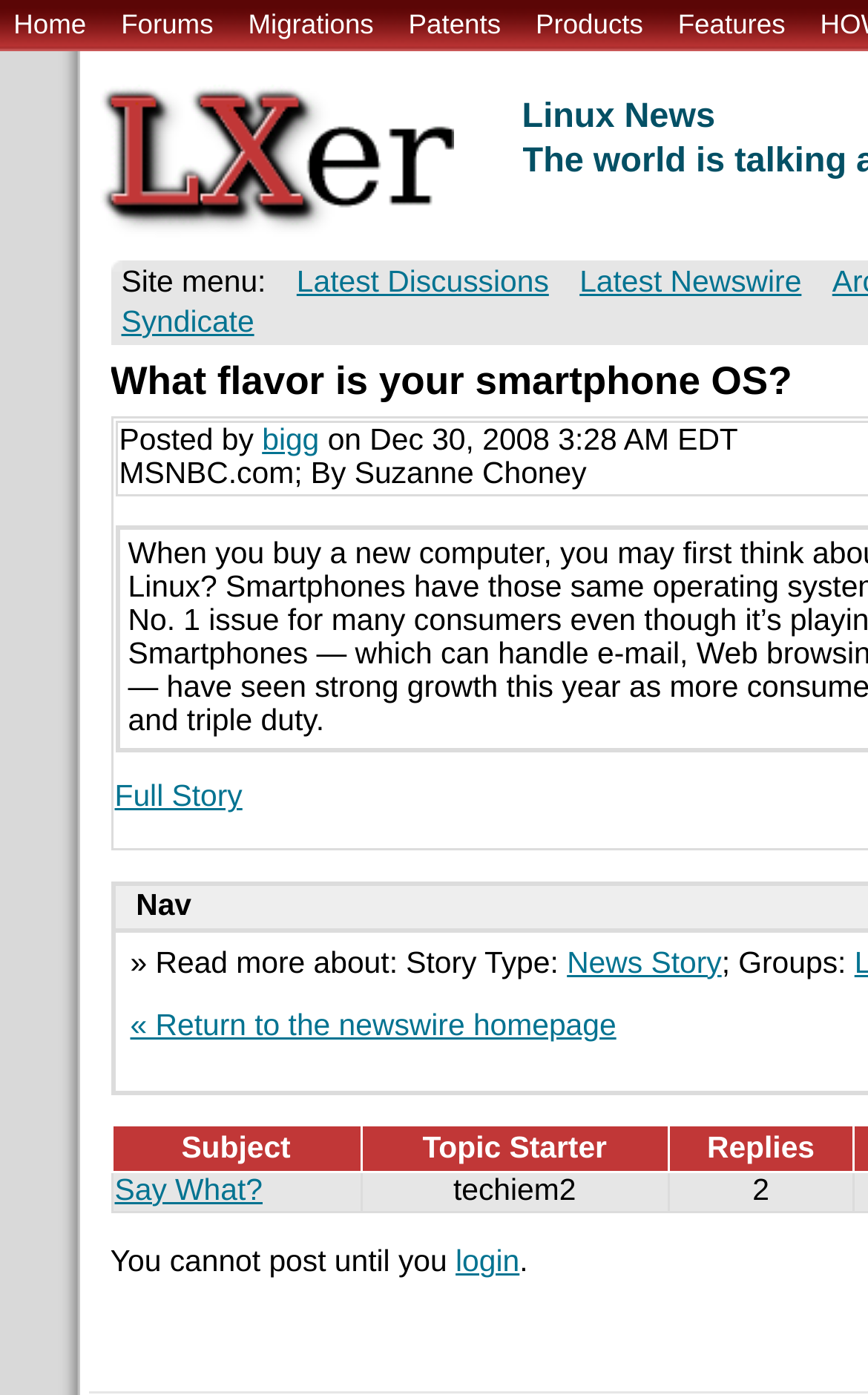Locate the bounding box coordinates of the clickable area to execute the instruction: "read full story". Provide the coordinates as four float numbers between 0 and 1, represented as [left, top, right, bottom].

[0.132, 0.559, 0.279, 0.583]